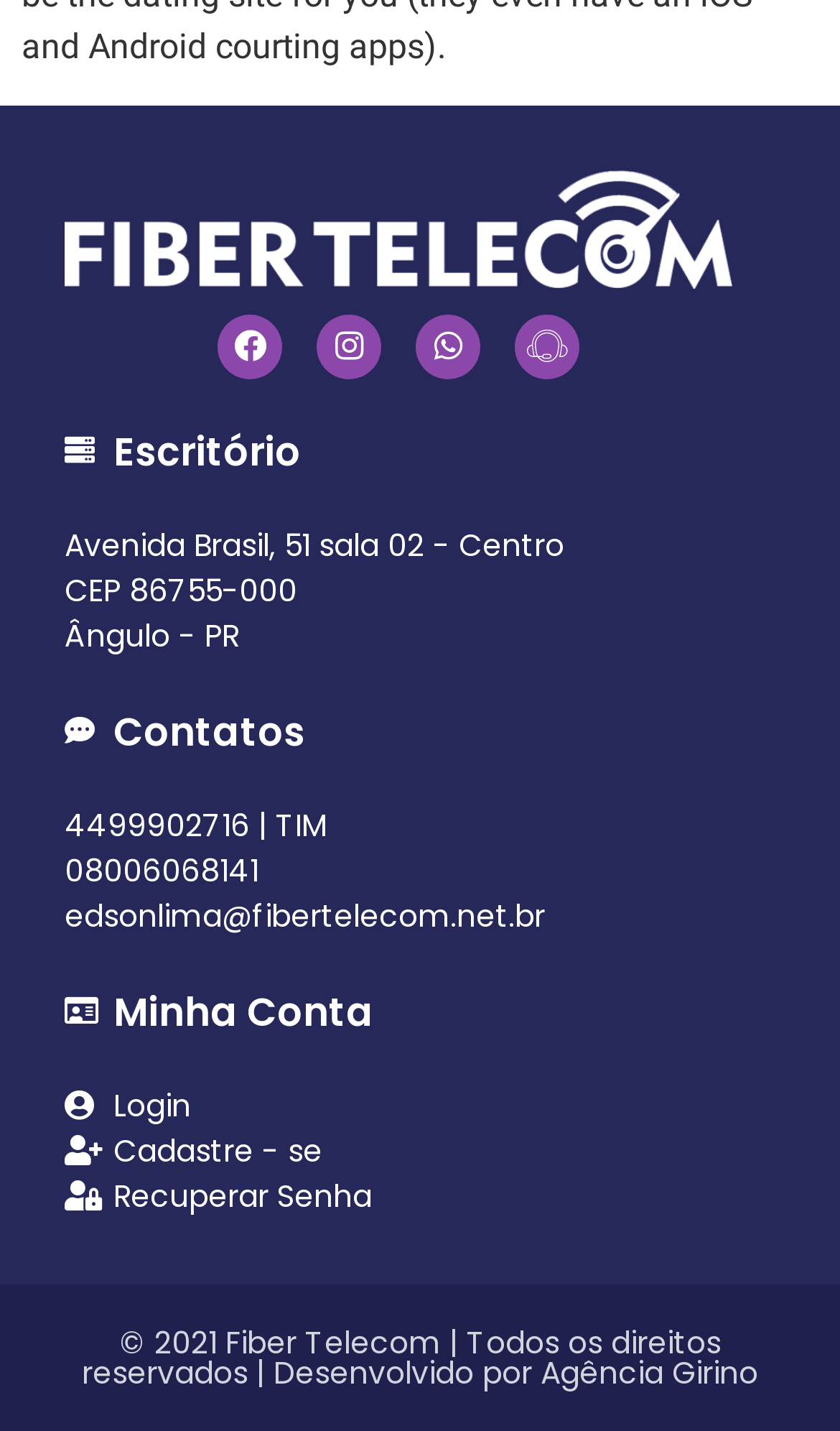Determine the bounding box coordinates of the clickable element necessary to fulfill the instruction: "View Facebook page". Provide the coordinates as four float numbers within the 0 to 1 range, i.e., [left, top, right, bottom].

[0.259, 0.22, 0.336, 0.265]